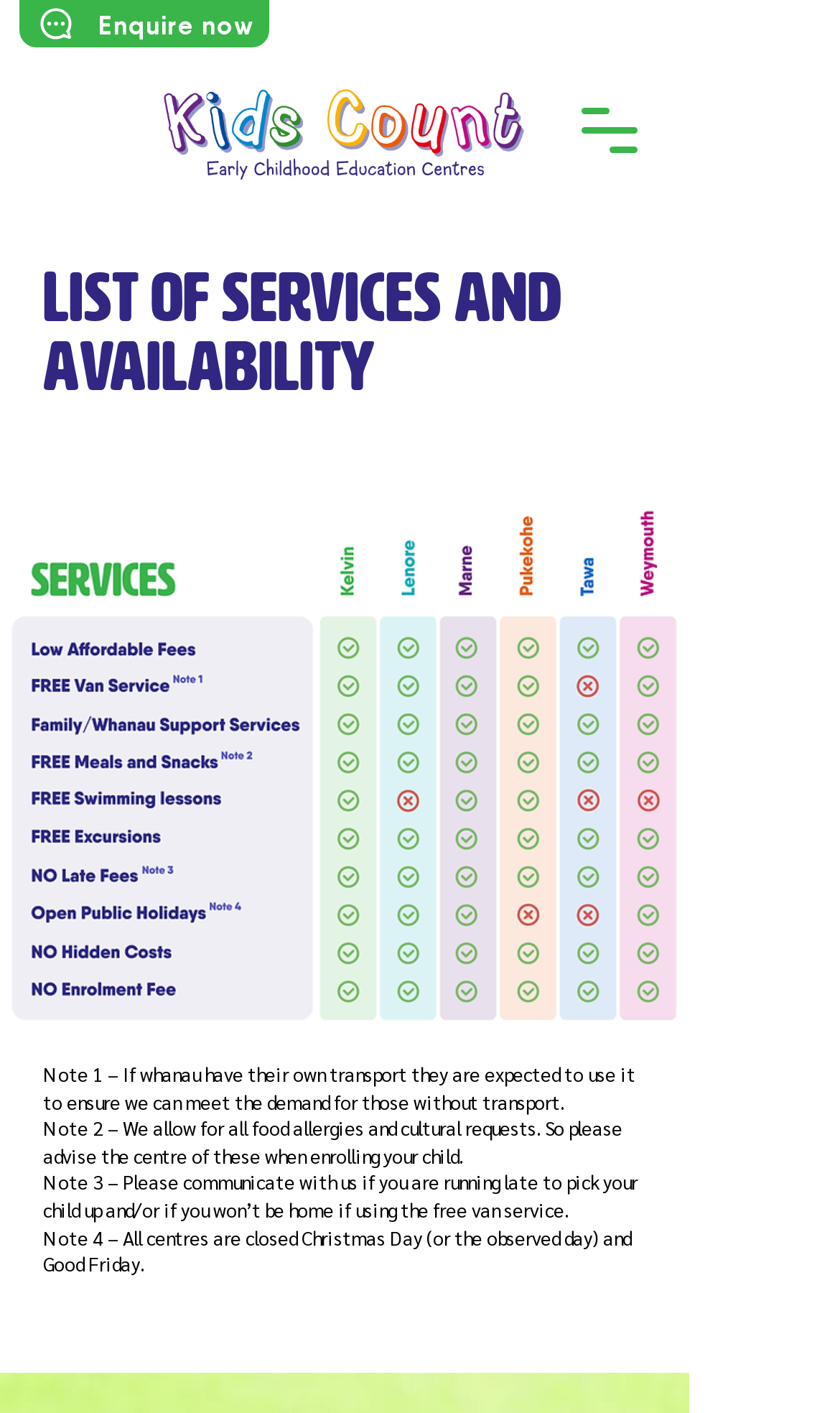Extract the main heading from the webpage content.

List of services and availability